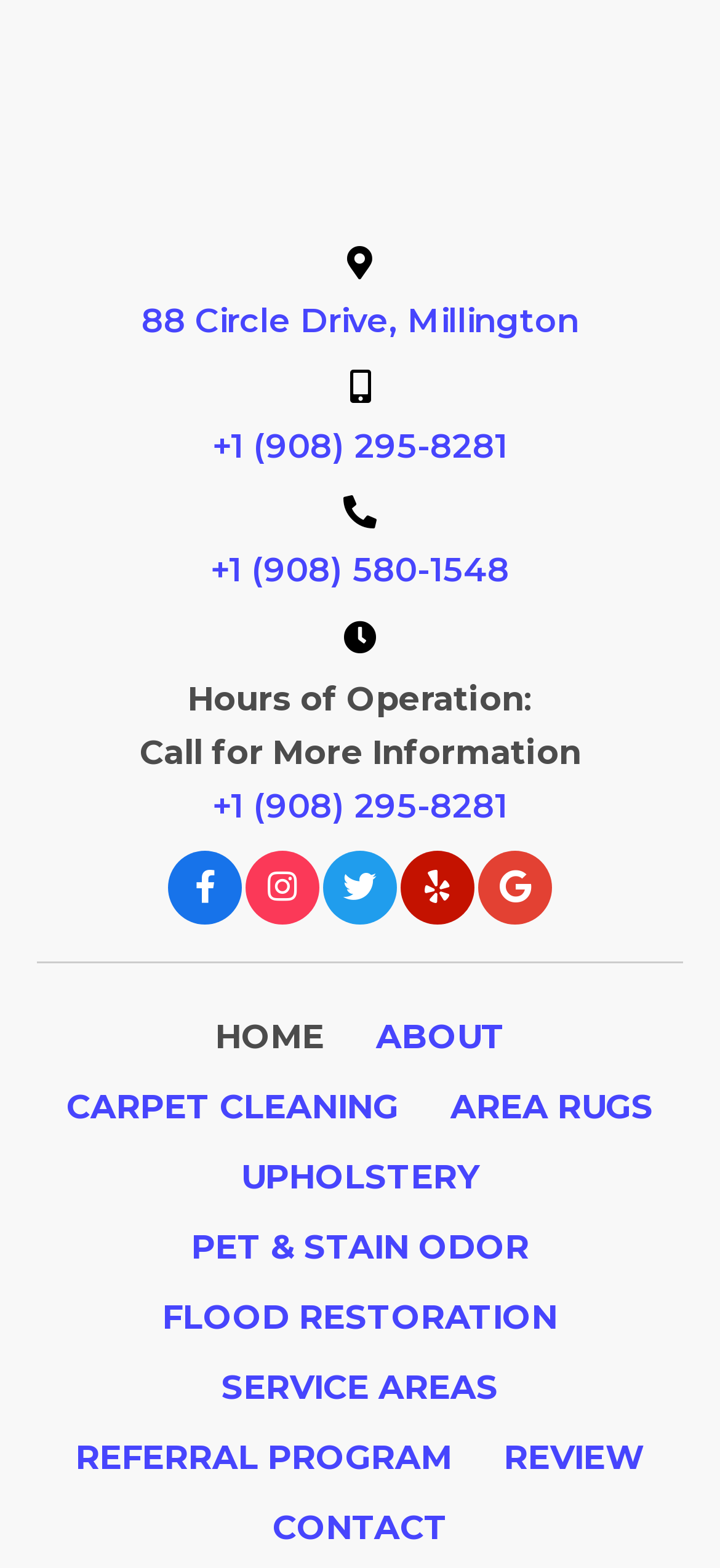Please answer the following question as detailed as possible based on the image: 
What is the address of the business?

The address of the business is located at the top of the webpage, which is 88 Circle Drive, Millington. This is a link.